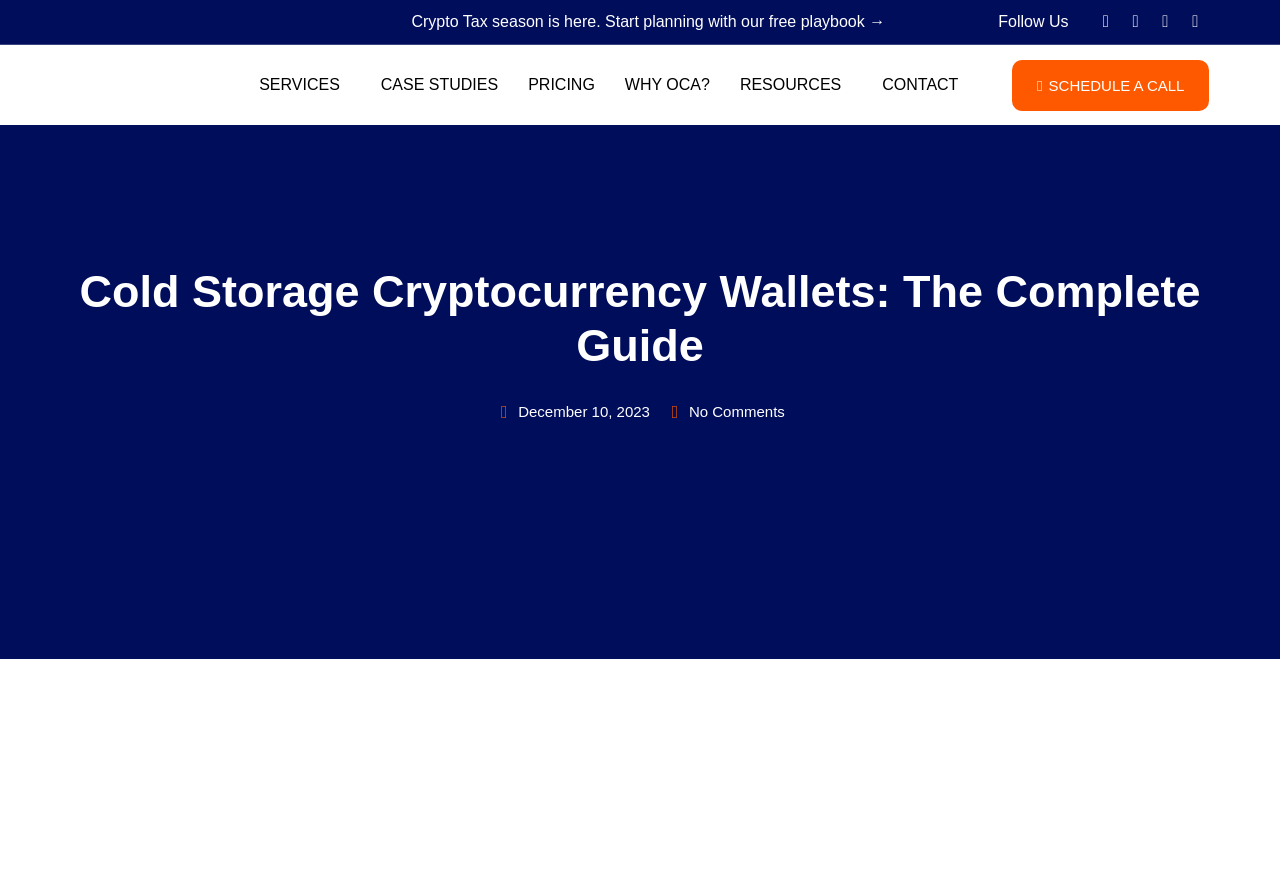Predict the bounding box for the UI component with the following description: "Contact".

[0.678, 0.051, 0.76, 0.141]